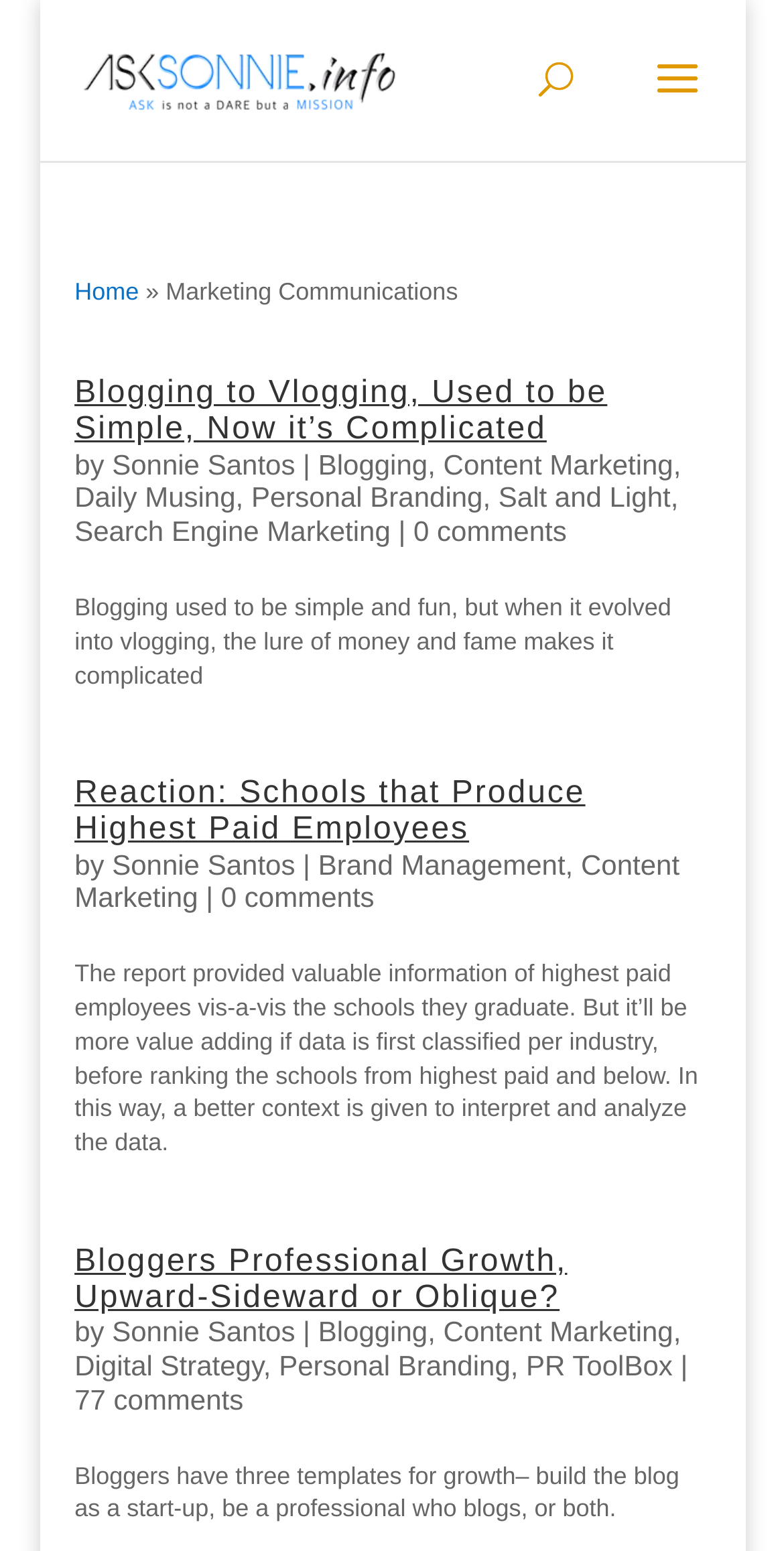Predict the bounding box coordinates of the UI element that matches this description: "Search Engine Marketing". The coordinates should be in the format [left, top, right, bottom] with each value between 0 and 1.

[0.095, 0.332, 0.498, 0.353]